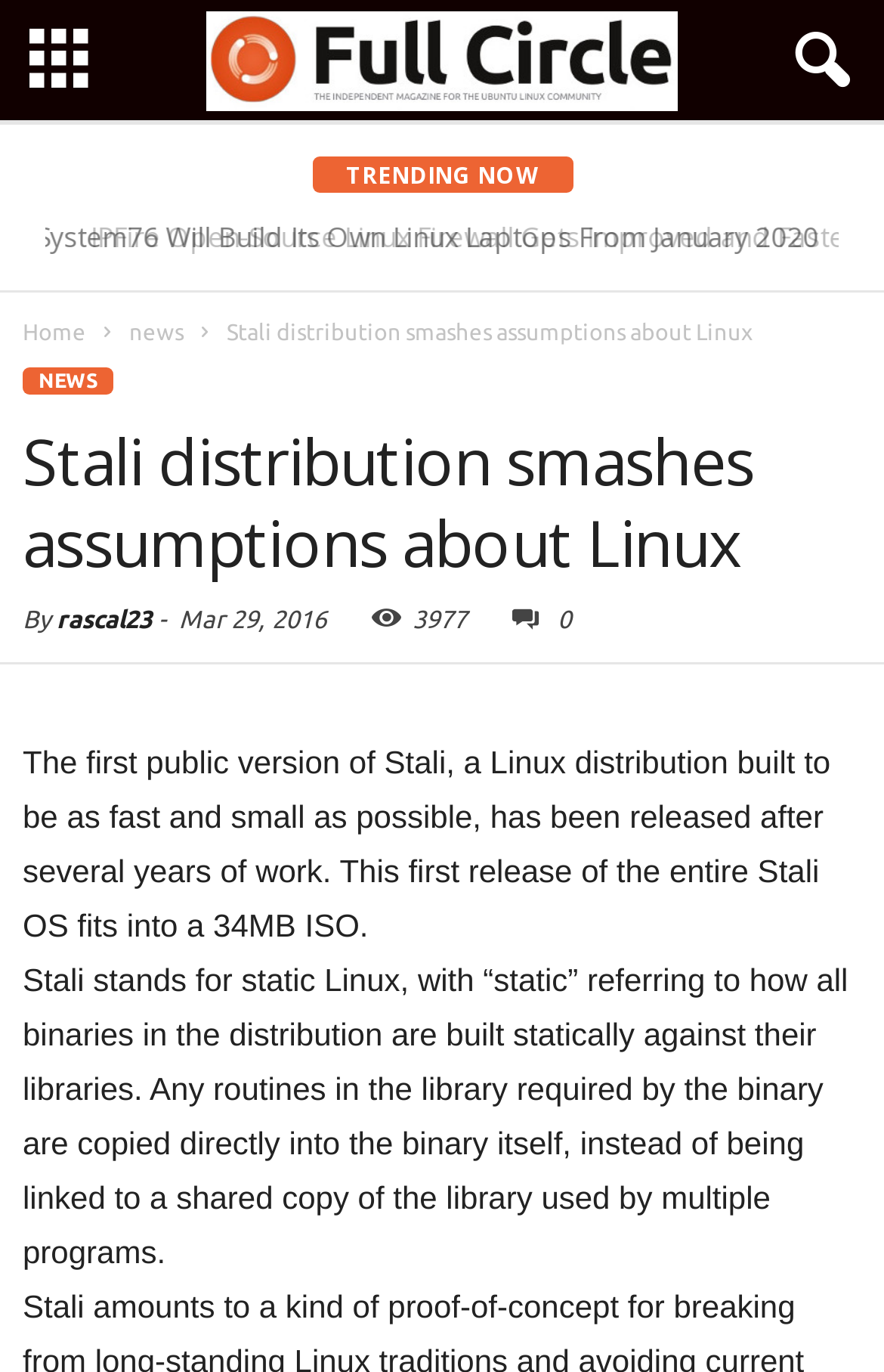Please indicate the bounding box coordinates for the clickable area to complete the following task: "Read the article about Stali distribution". The coordinates should be specified as four float numbers between 0 and 1, i.e., [left, top, right, bottom].

[0.256, 0.233, 0.851, 0.251]